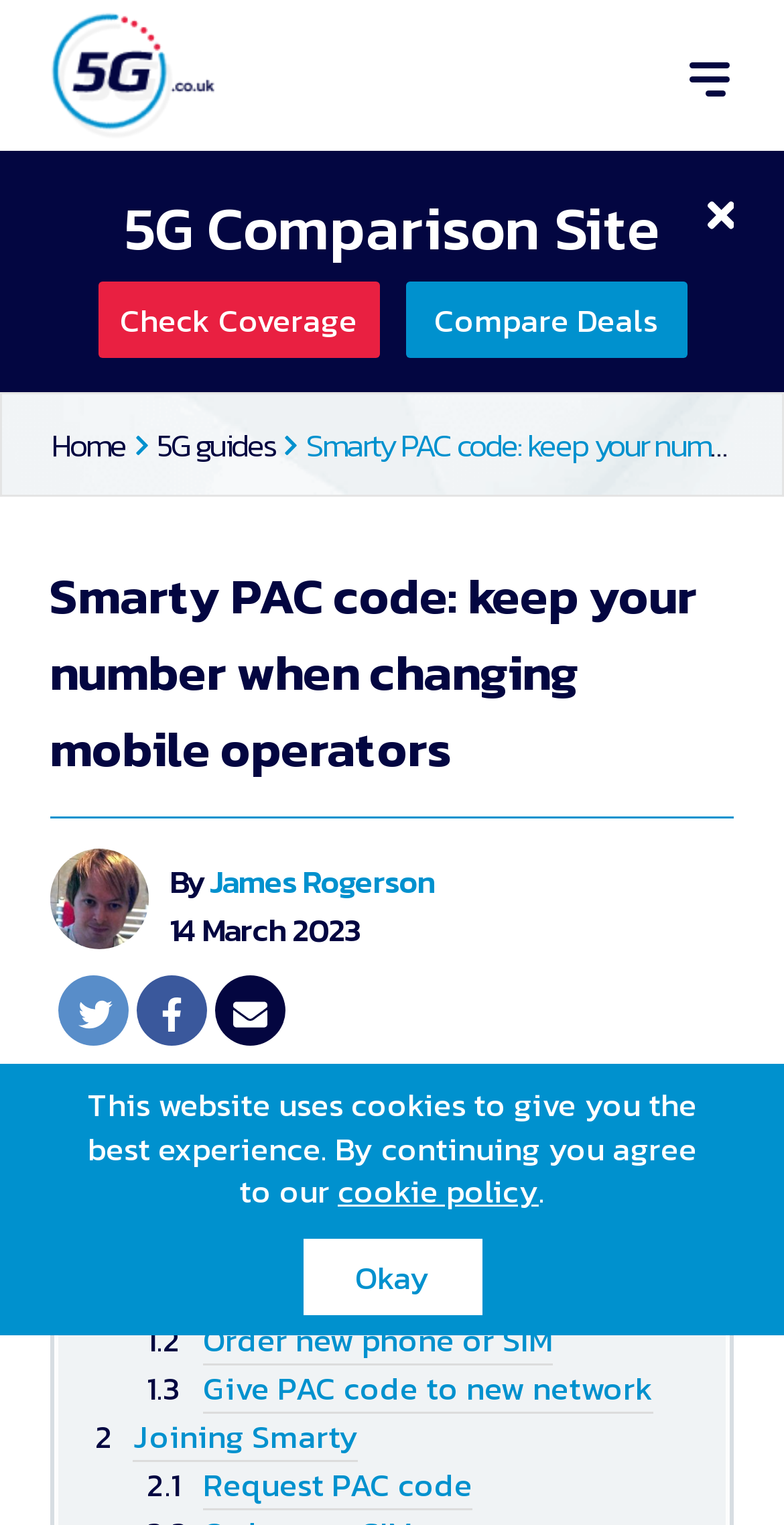How many links are there in the main navigation menu?
Identify the answer in the screenshot and reply with a single word or phrase.

3